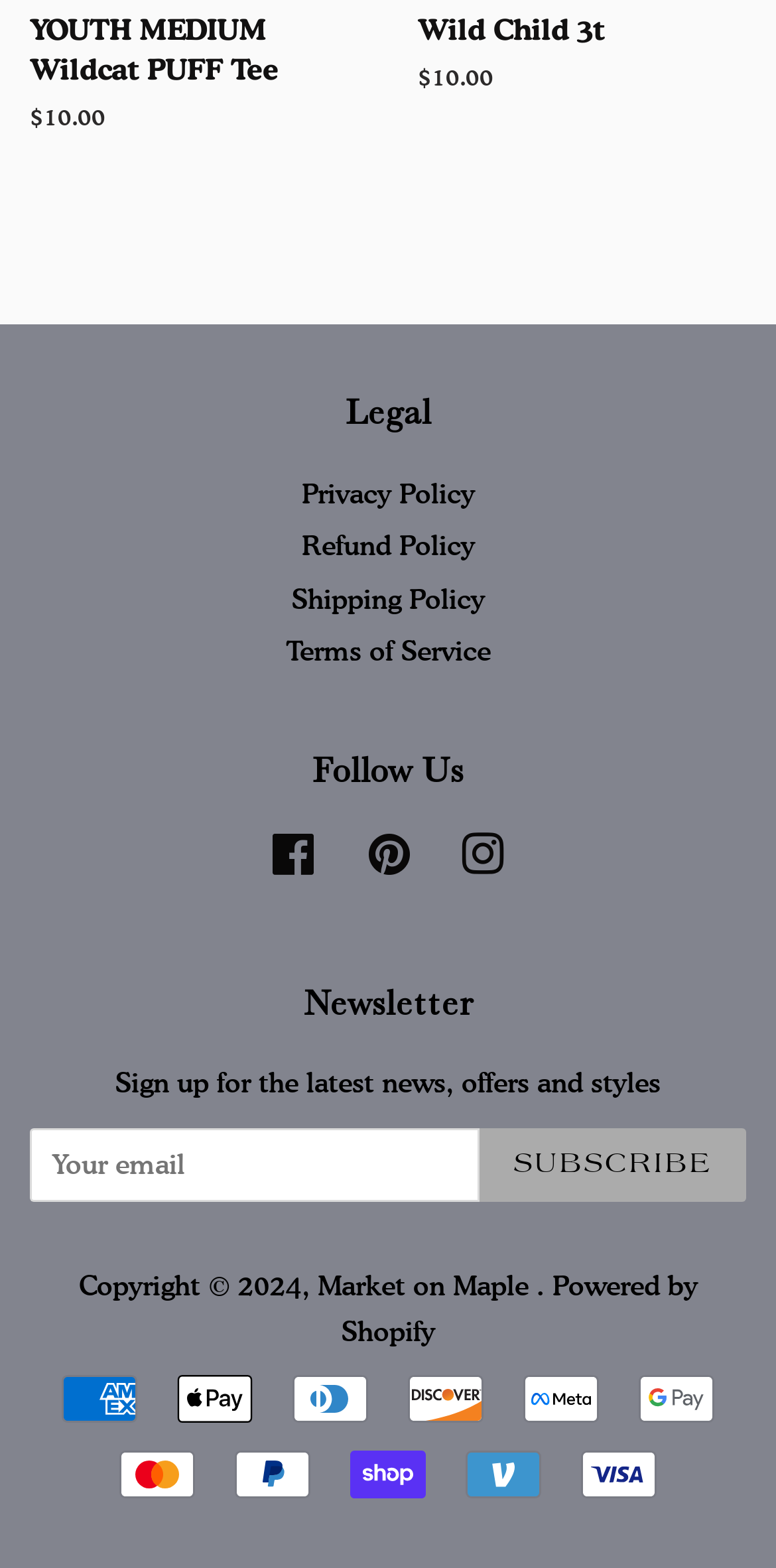Using the information from the screenshot, answer the following question thoroughly:
What is the name of the company powering the website?

The website is powered by Shopify, as indicated by the link 'Powered by Shopify' at the bottom of the page.